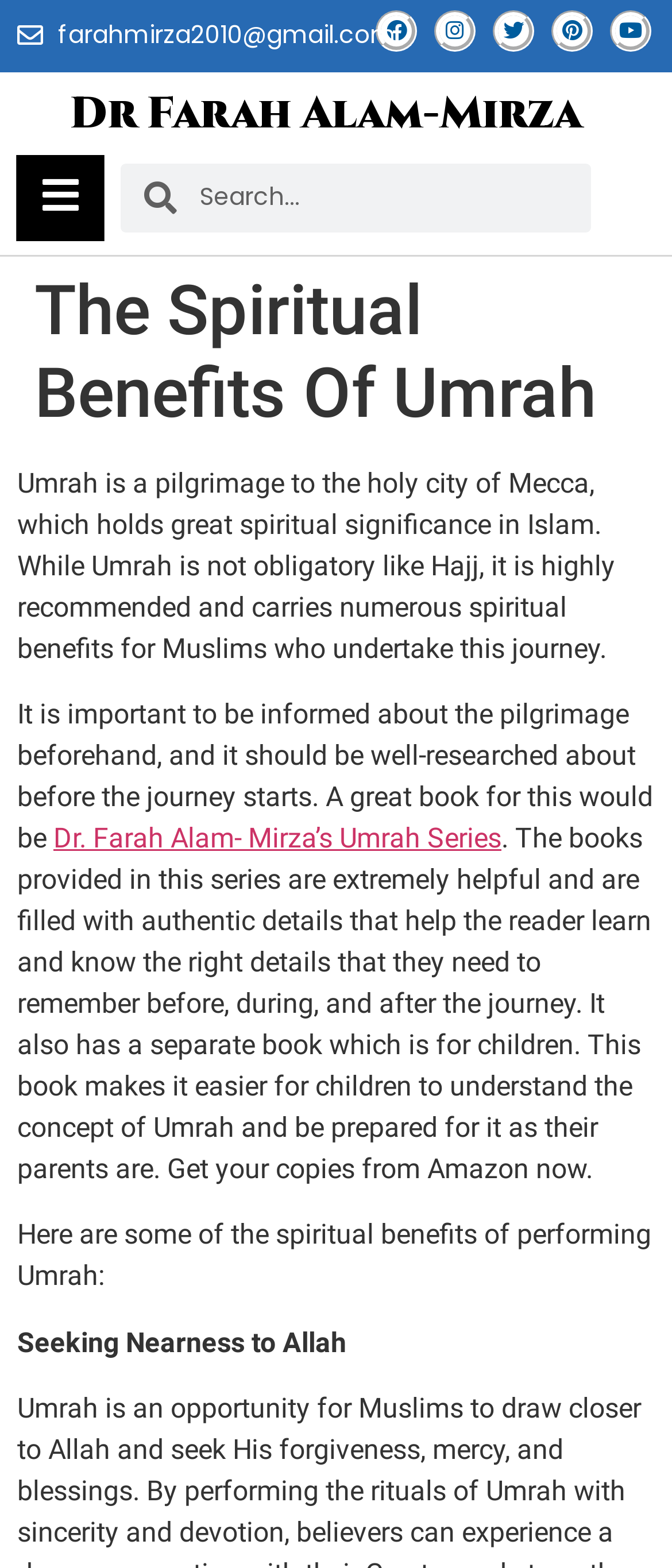Please determine the primary heading and provide its text.

The Spiritual Benefits Of Umrah